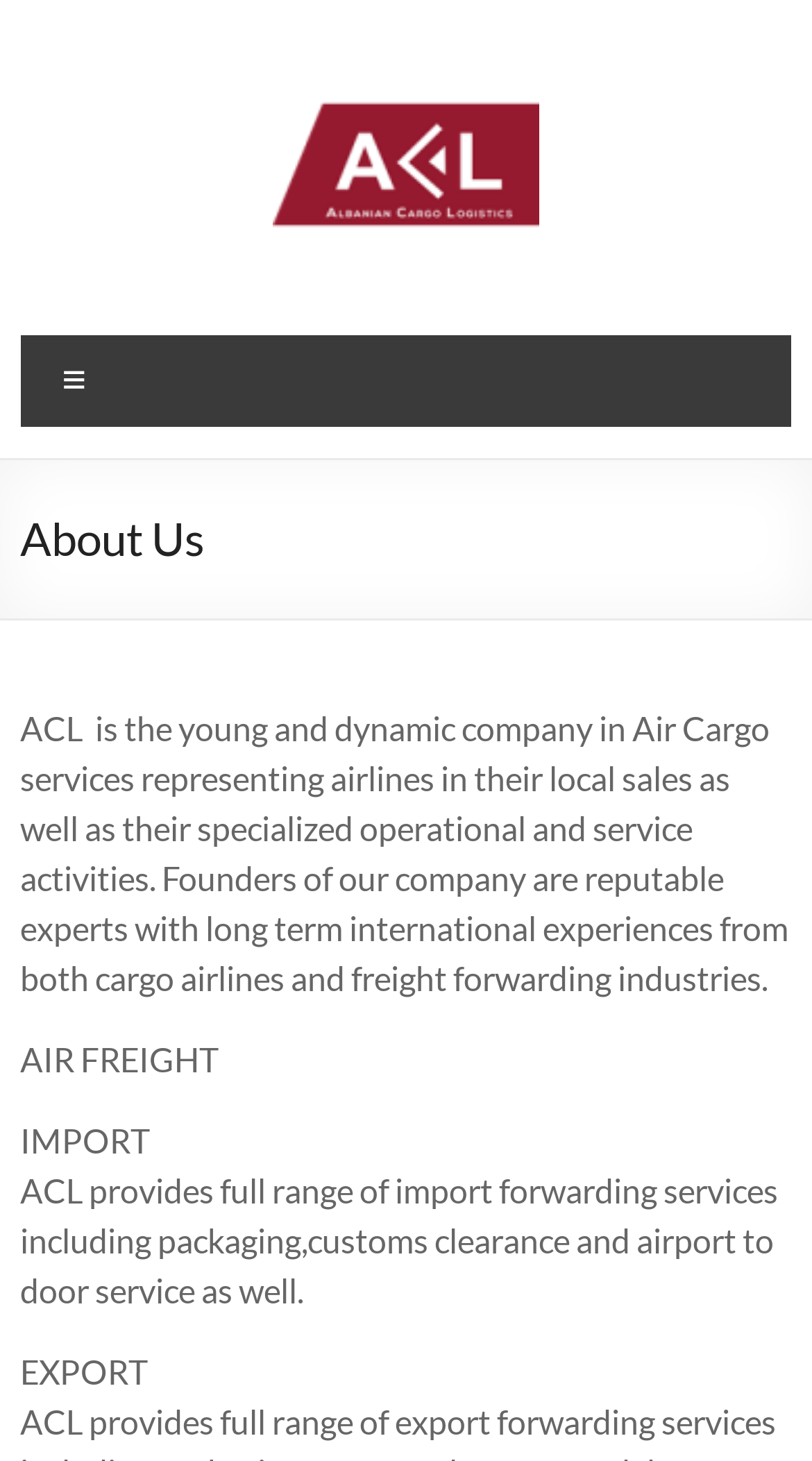From the image, can you give a detailed response to the question below:
What is ACL's role in Air Cargo services?

ACL represents airlines in their local sales as well as their specialized operational and service activities, as mentioned in the StaticText element with the text 'ACL is the young and dynamic company in Air Cargo services representing airlines in their local sales as well as their specialized operational and service activities.'.